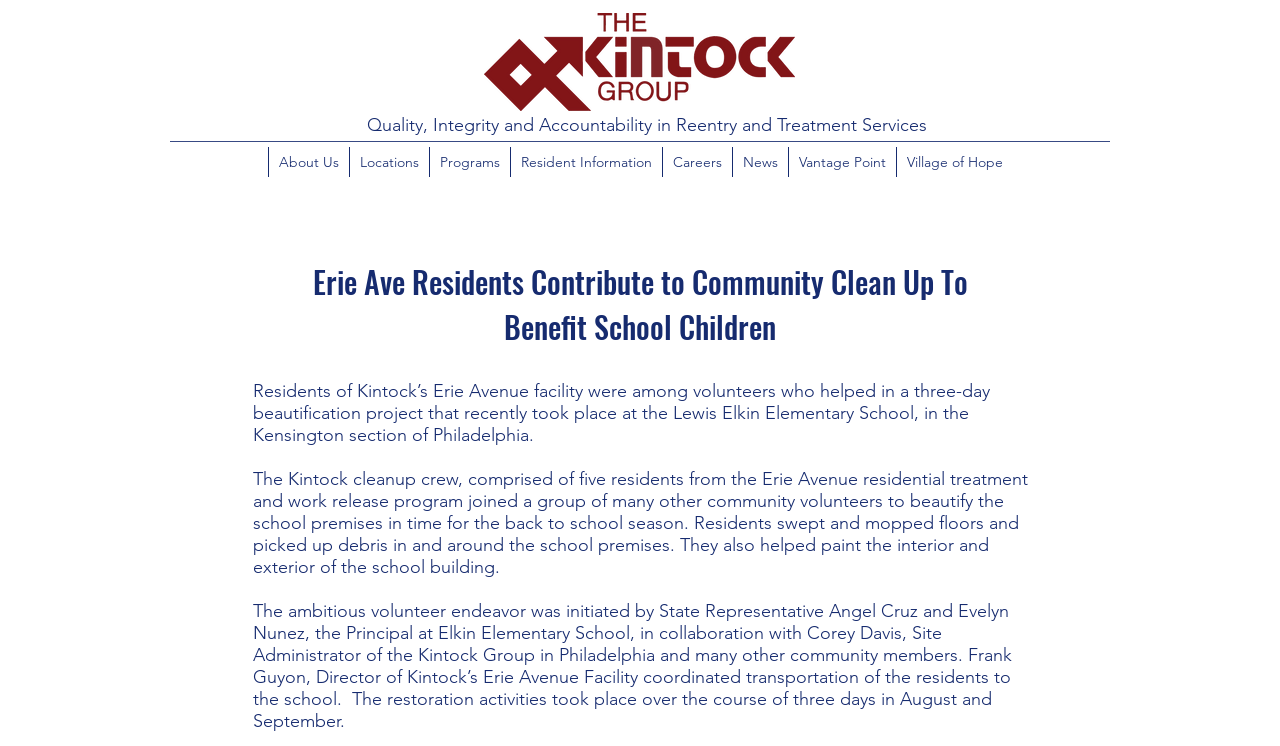Find the bounding box of the UI element described as follows: "Programs".

[0.335, 0.197, 0.398, 0.237]